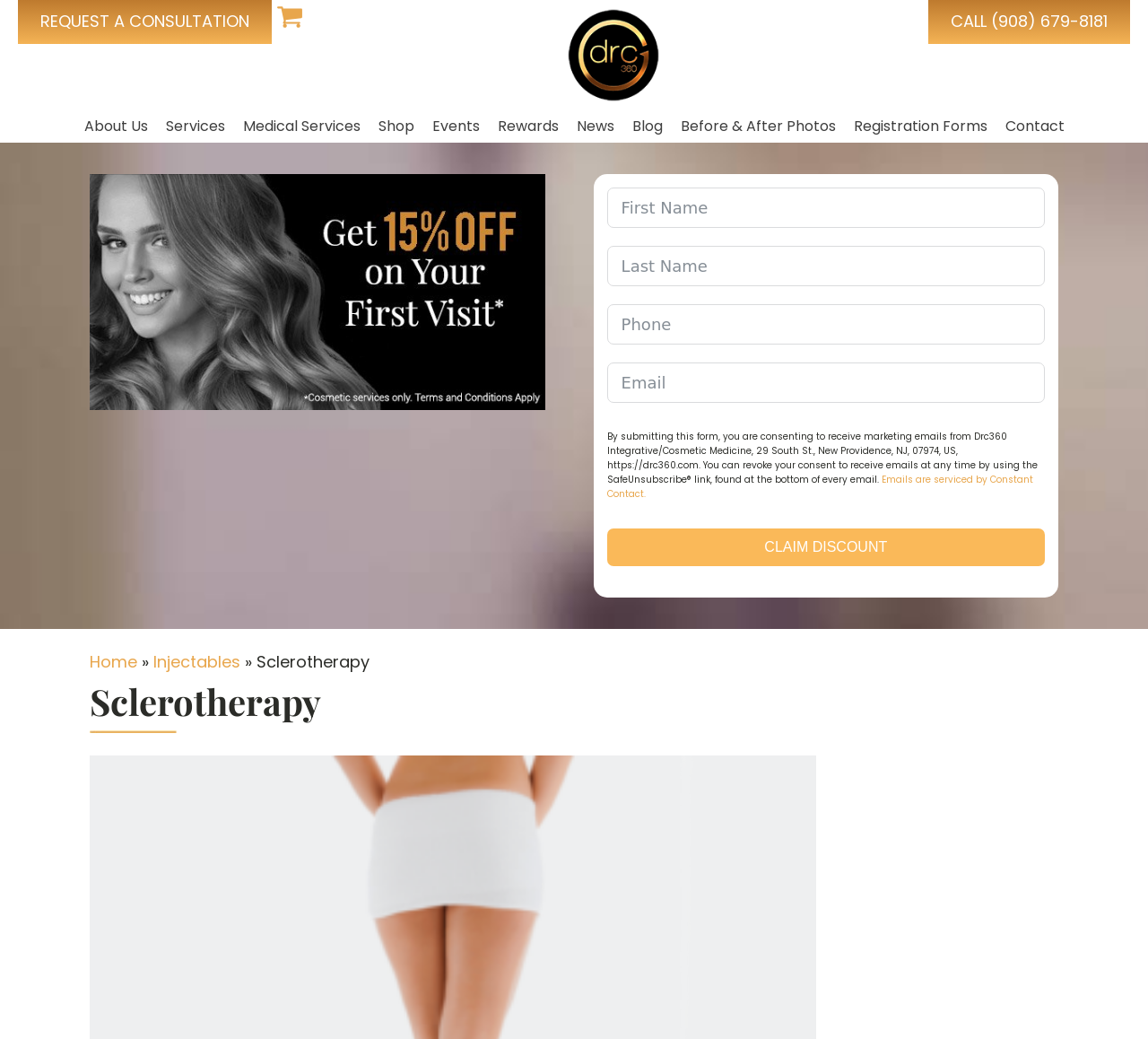Please locate the bounding box coordinates of the element that should be clicked to achieve the given instruction: "Subscribe to the newsletter".

[0.529, 0.508, 0.91, 0.545]